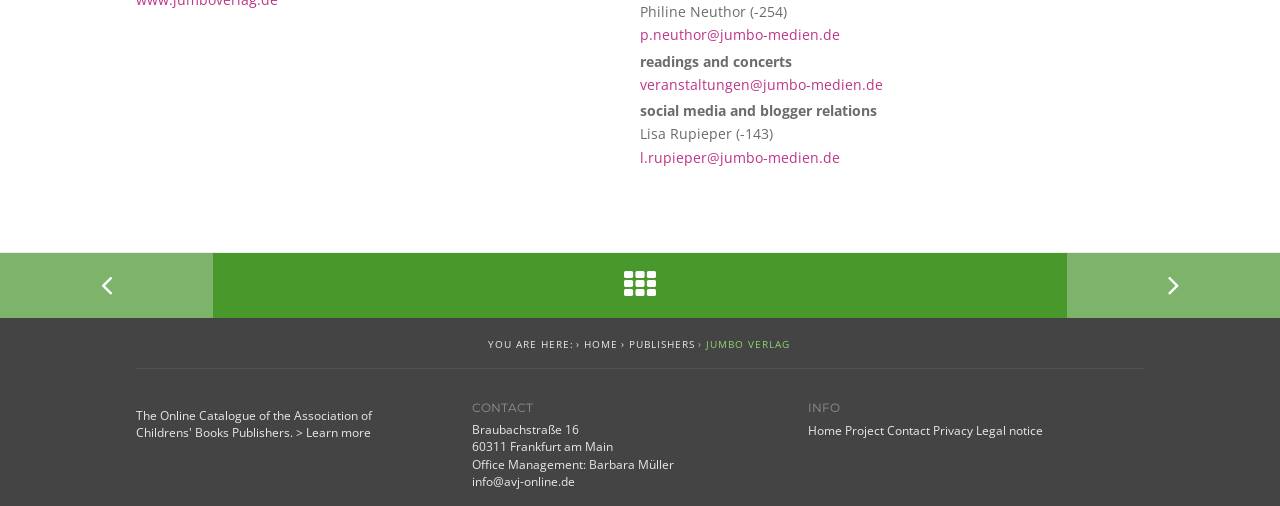Given the element description: "Privacy", predict the bounding box coordinates of the UI element it refers to, using four float numbers between 0 and 1, i.e., [left, top, right, bottom].

[0.729, 0.834, 0.76, 0.867]